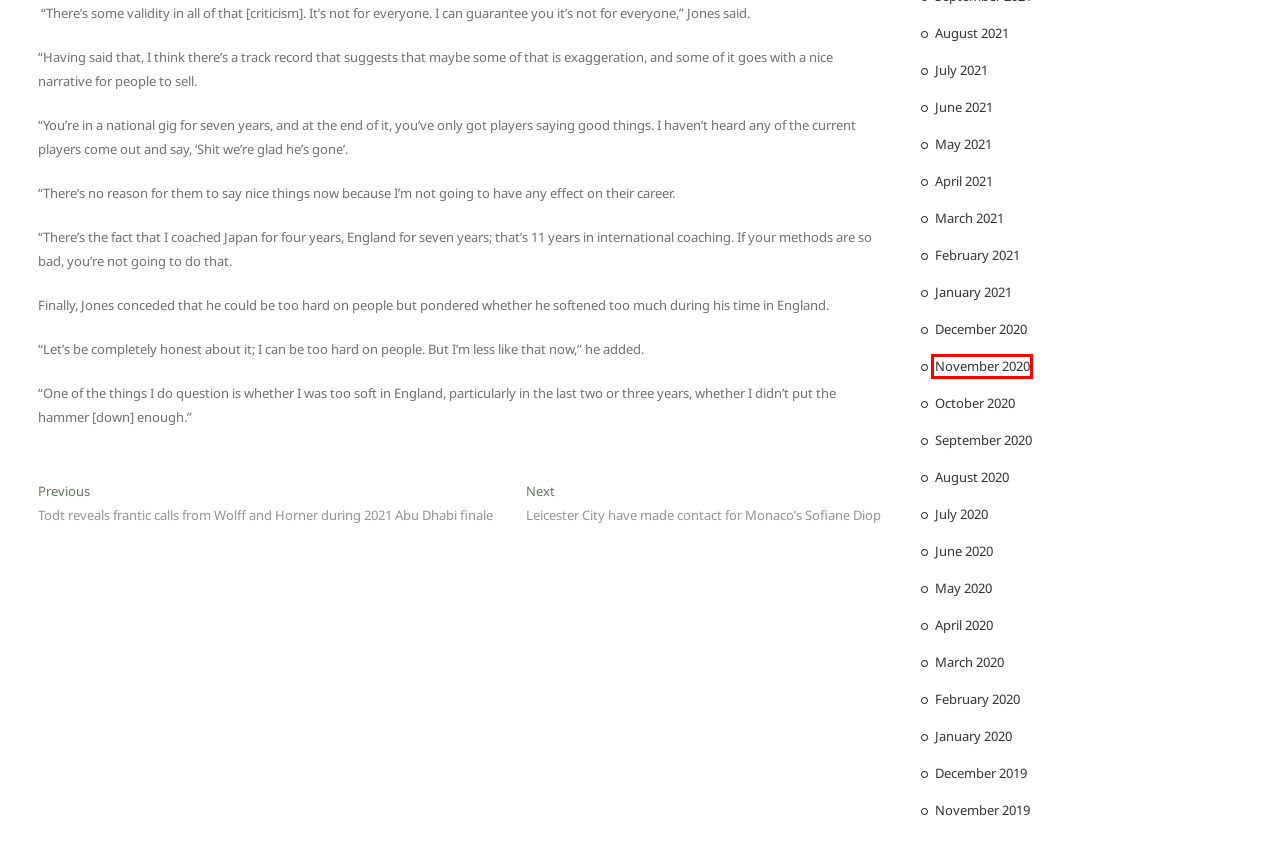Examine the screenshot of the webpage, noting the red bounding box around a UI element. Pick the webpage description that best matches the new page after the element in the red bounding box is clicked. Here are the candidates:
A. May 2020 – NewsExpressHindi
B. May 2021 – NewsExpressHindi
C. June 2021 – NewsExpressHindi
D. December 2020 – NewsExpressHindi
E. June 2020 – NewsExpressHindi
F. November 2020 – NewsExpressHindi
G. January 2020 – NewsExpressHindi
H. November 2019 – NewsExpressHindi

F